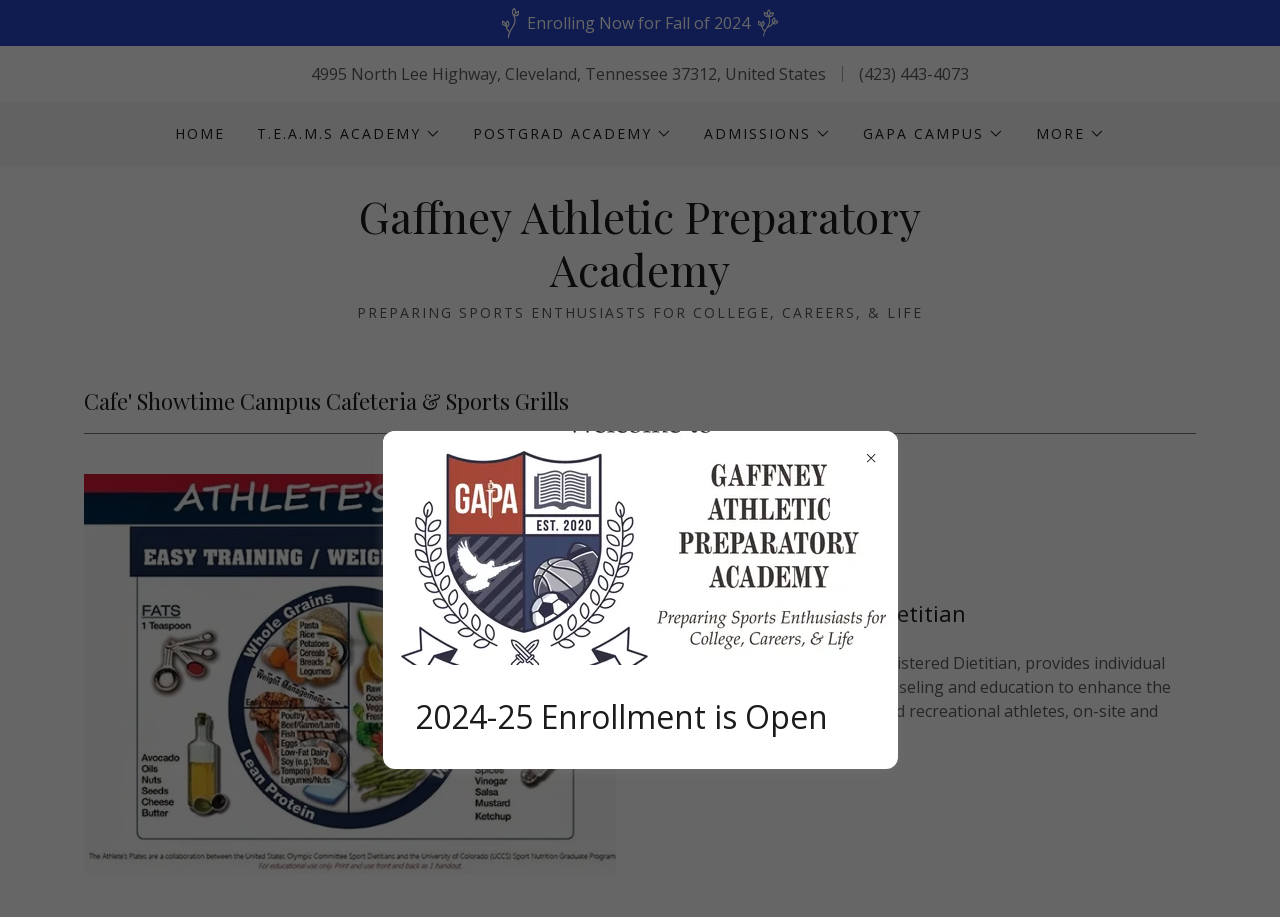Specify the bounding box coordinates (top-left x, top-left y, bottom-right x, bottom-right y) of the UI element in the screenshot that matches this description: Gaffney Athletic Preparatory Academy

[0.217, 0.294, 0.783, 0.318]